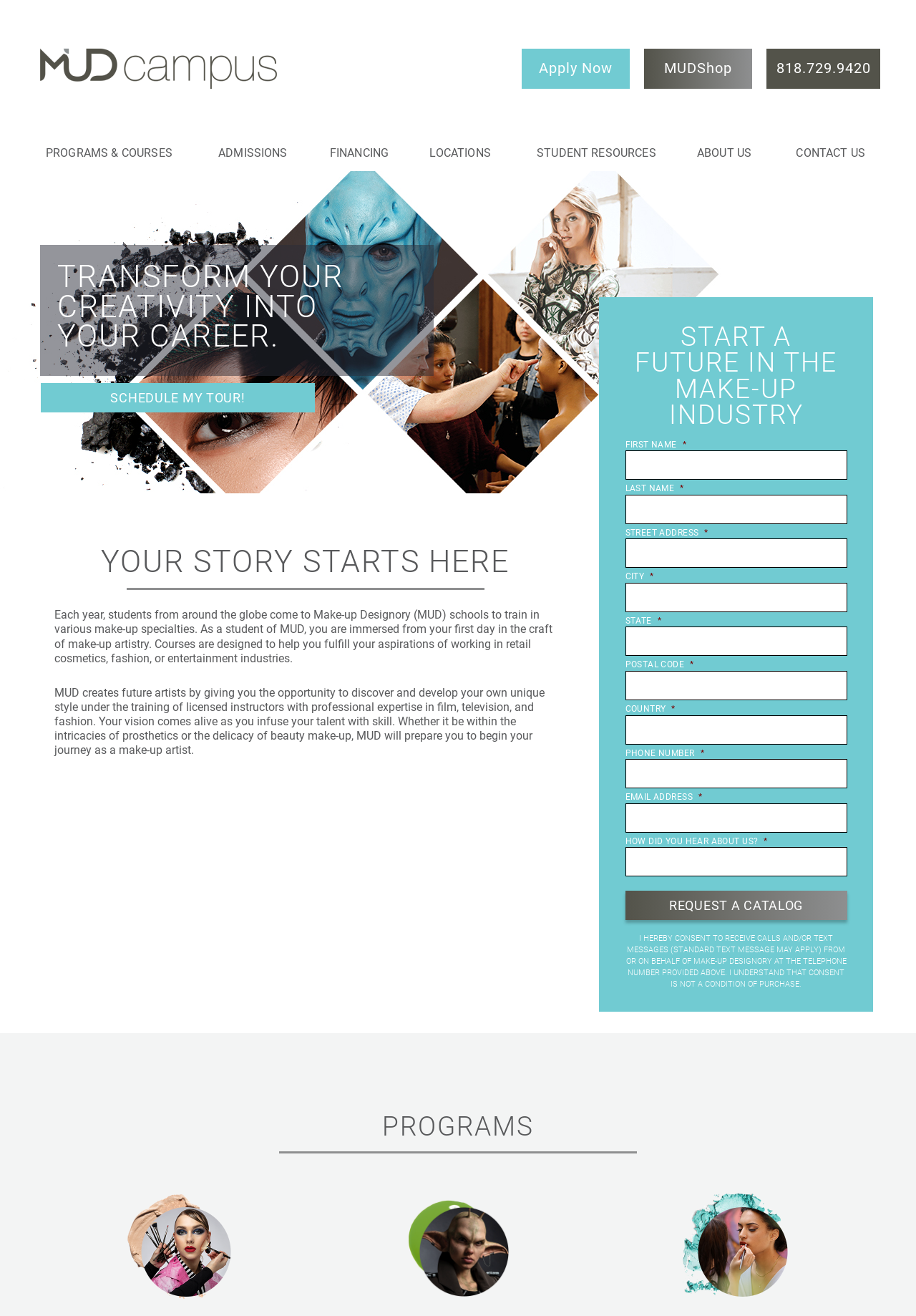Extract the heading text from the webpage.

YOUR STORY STARTS HERE